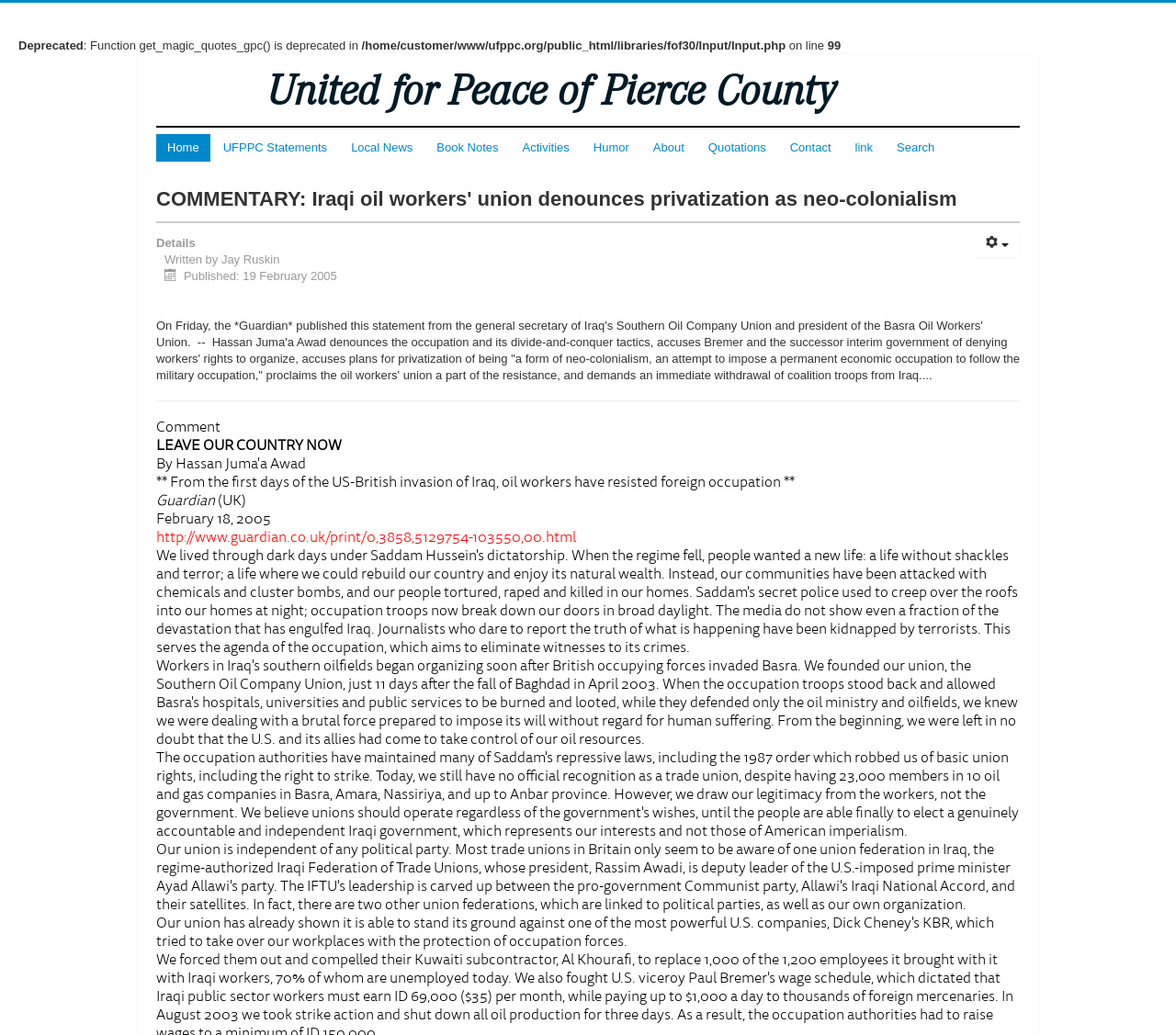Determine the bounding box coordinates of the area to click in order to meet this instruction: "Read the news from the Guardian".

[0.133, 0.513, 0.49, 0.527]